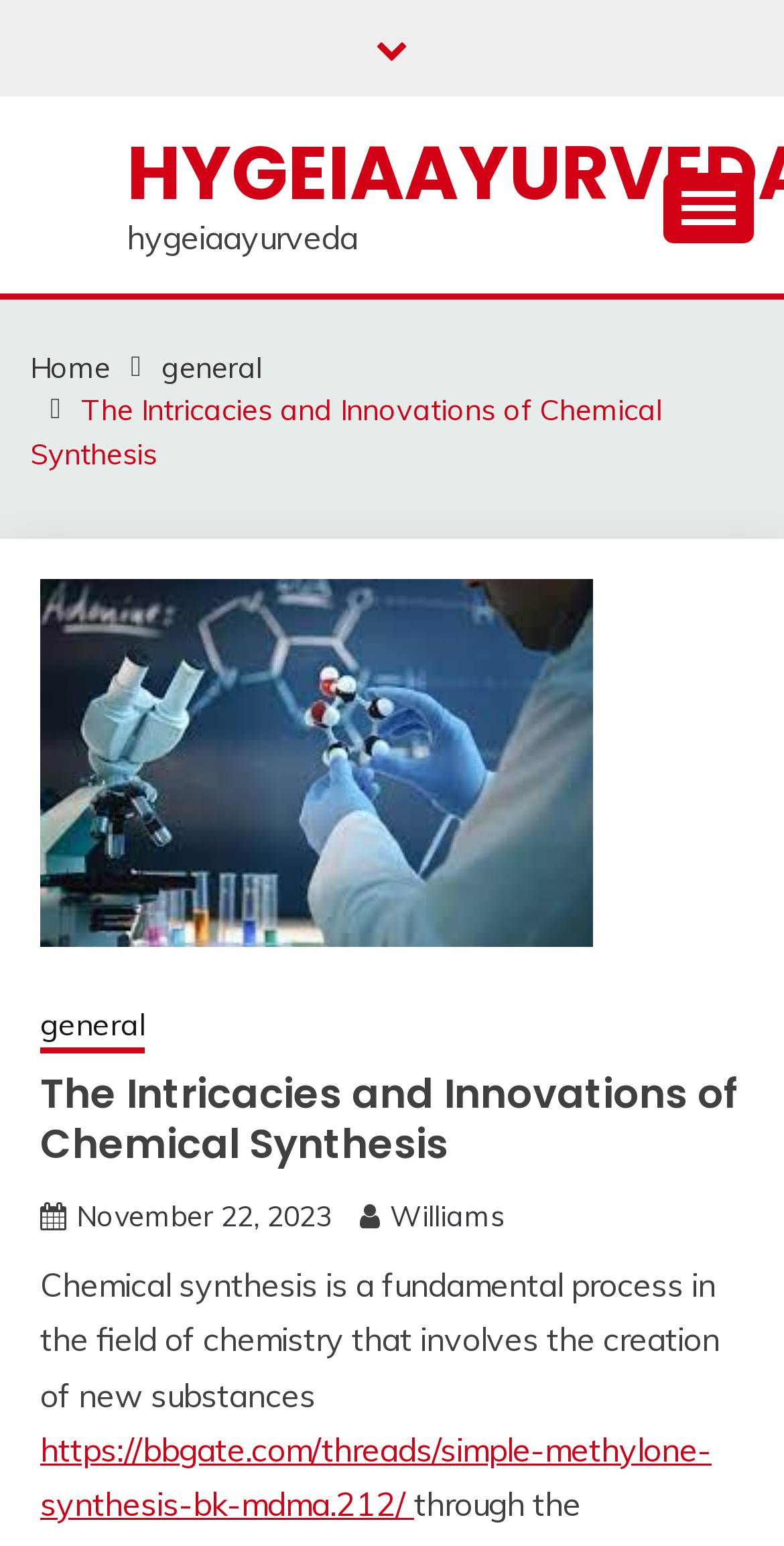What is the category of the current article?
Can you provide an in-depth and detailed response to the question?

I determined the category by looking at the breadcrumbs navigation section, where I found a link with the text 'general'.